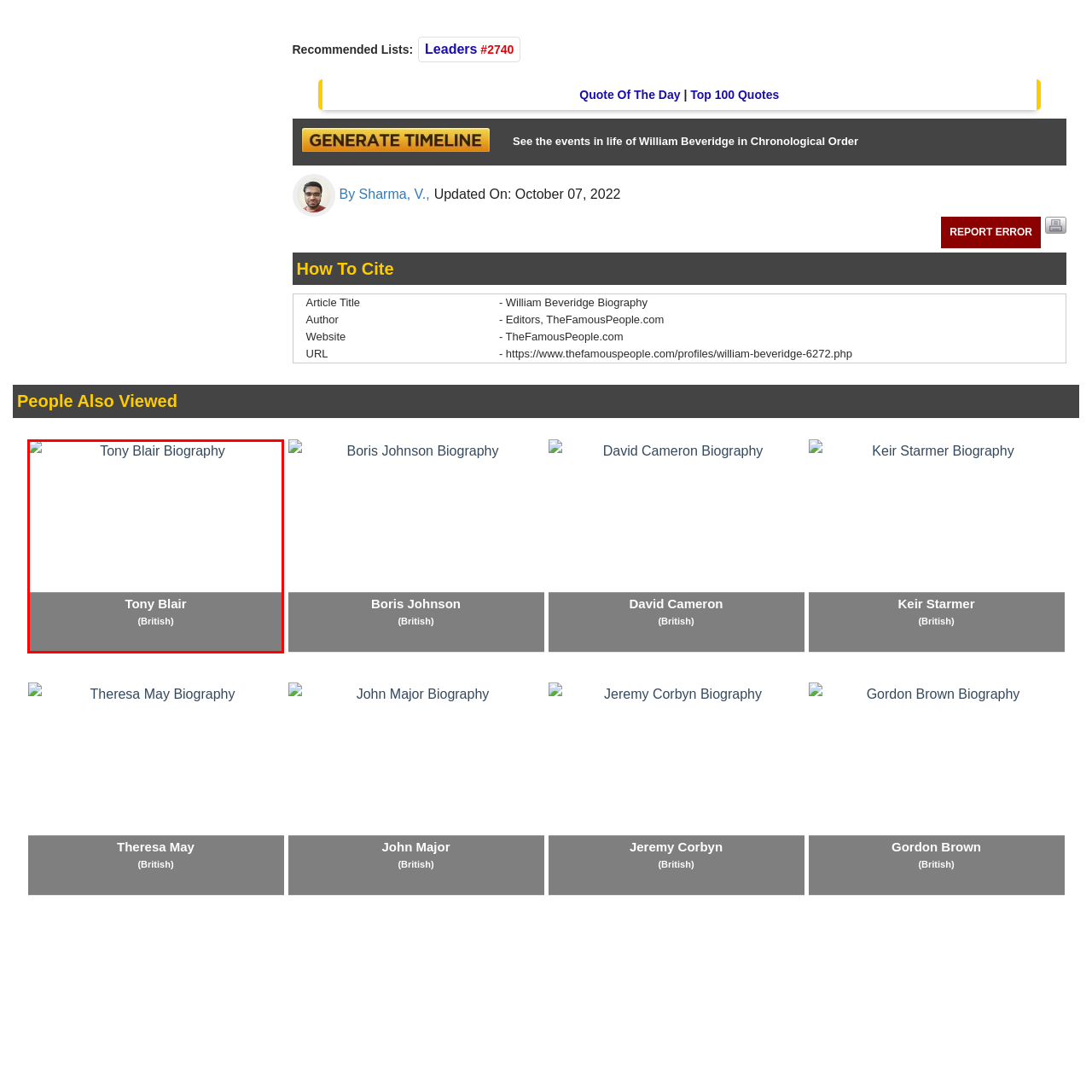Direct your gaze to the image circumscribed by the red boundary and deliver a thorough answer to the following question, drawing from the image's details: 
What is the purpose of the section?

The layout of the section is designed to provide an overview of Tony Blair's biography, likely highlighting key aspects of his life and career as a notable British figure, in order to engage readers with an accessible summary of his background.